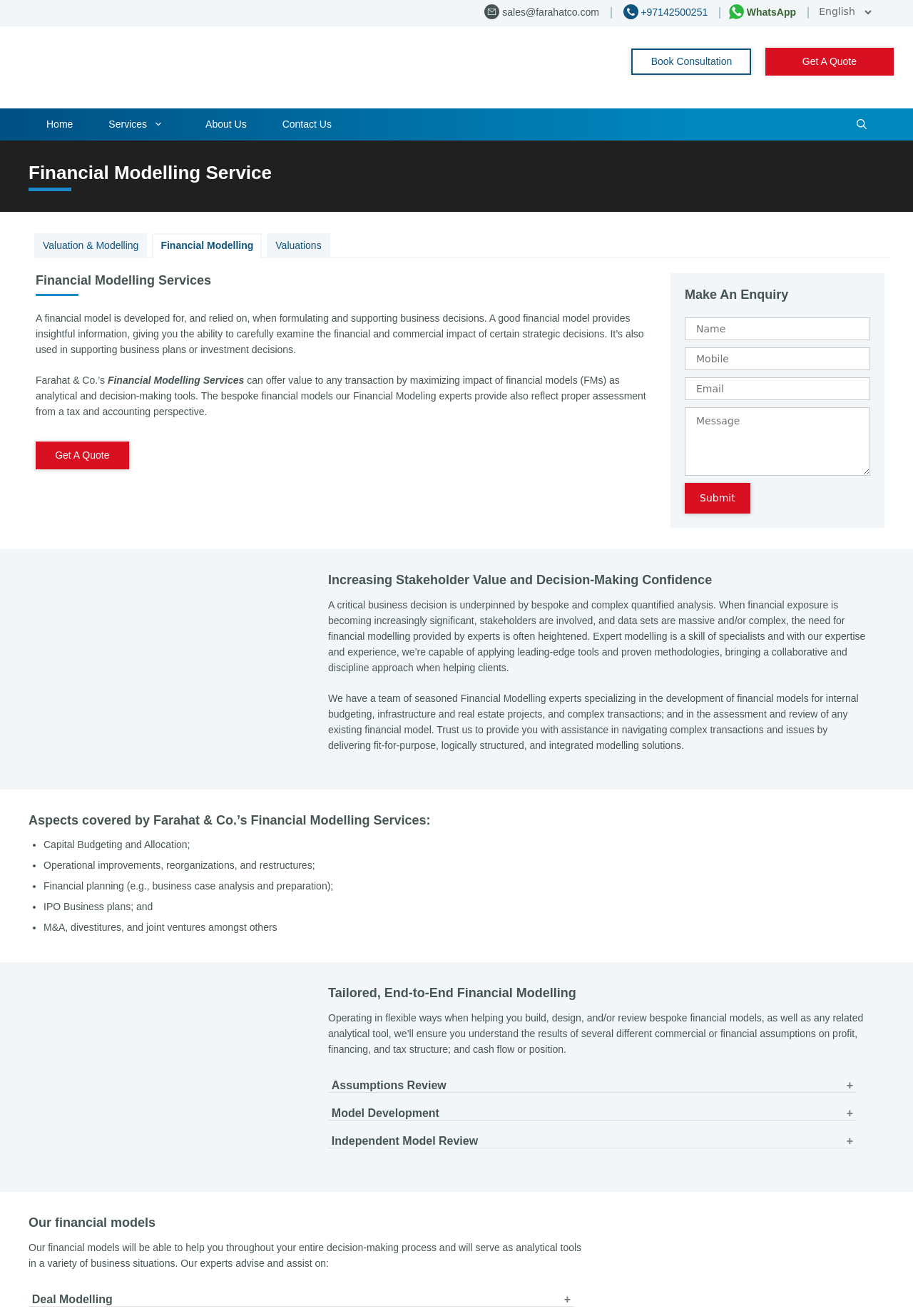Based on the image, provide a detailed response to the question:
How many links are available in the navigation menu?

I counted the number of links in the navigation menu, which are 'Home', 'Services', and other links under 'Services', so there are 3 main links available.